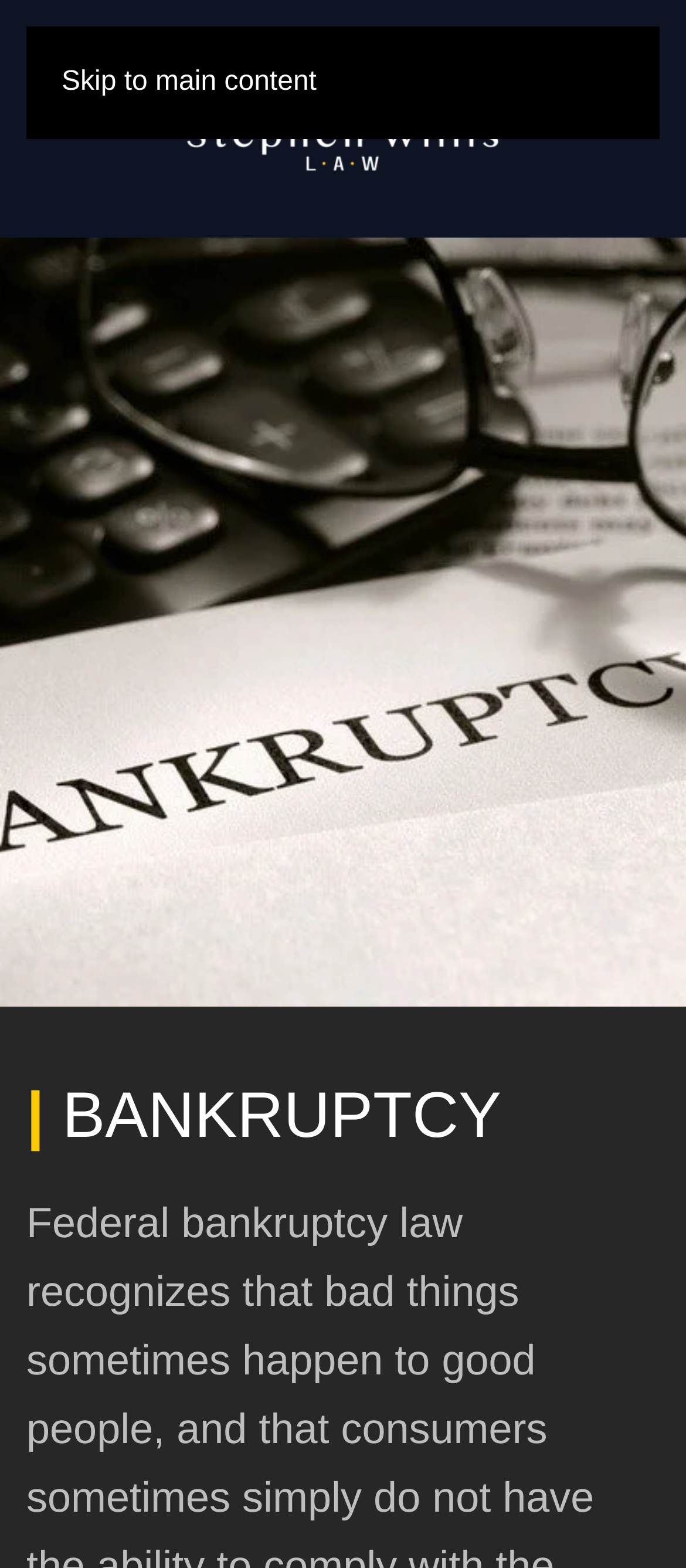Please provide the bounding box coordinate of the region that matches the element description: Wedding break. Coordinates should be in the format (top-left x, top-left y, bottom-right x, bottom-right y) and all values should be between 0 and 1.

None